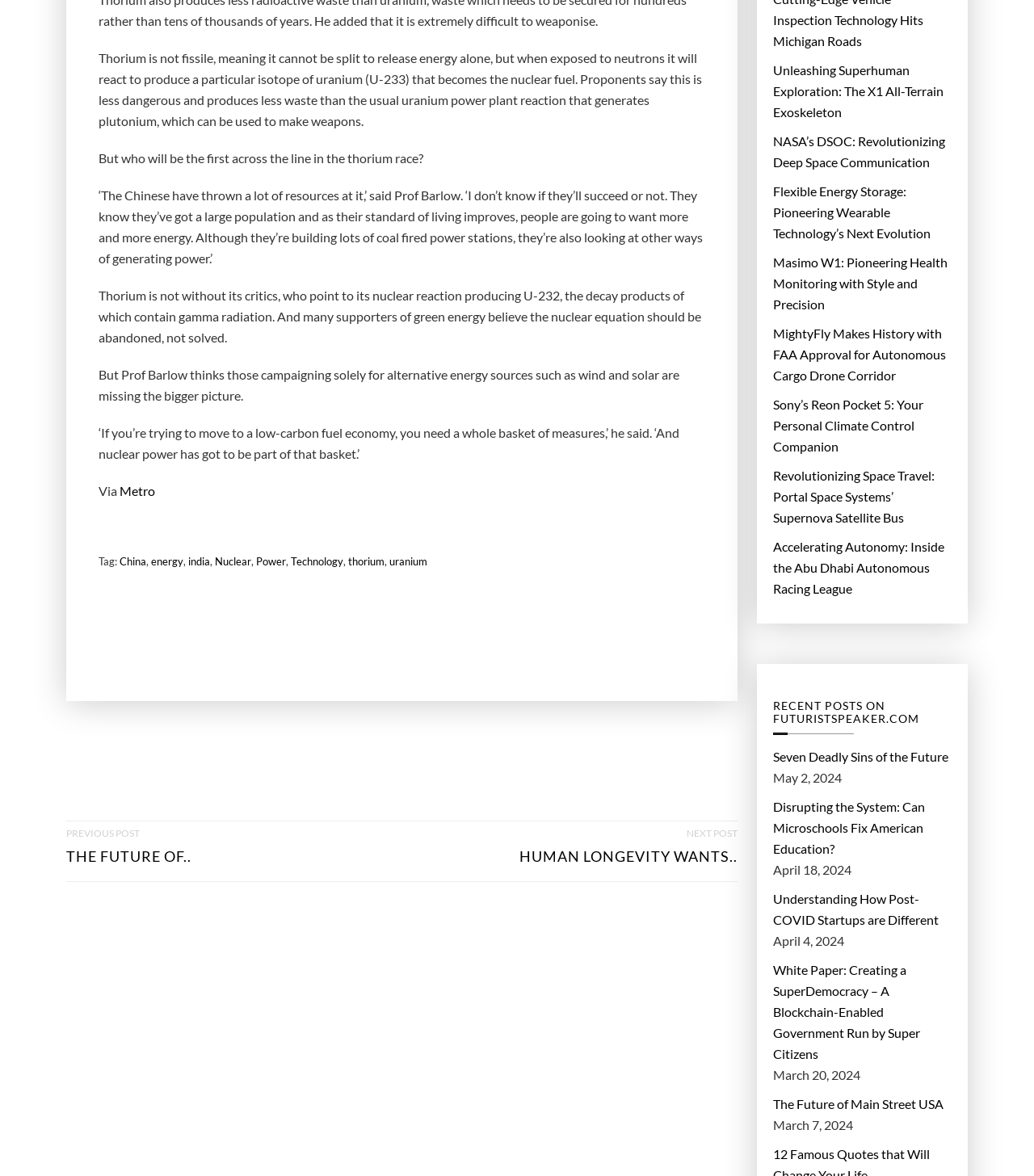Show the bounding box coordinates for the element that needs to be clicked to execute the following instruction: "Click on the 'The Future of Main Street USA' link". Provide the coordinates in the form of four float numbers between 0 and 1, i.e., [left, top, right, bottom].

[0.748, 0.93, 0.912, 0.948]